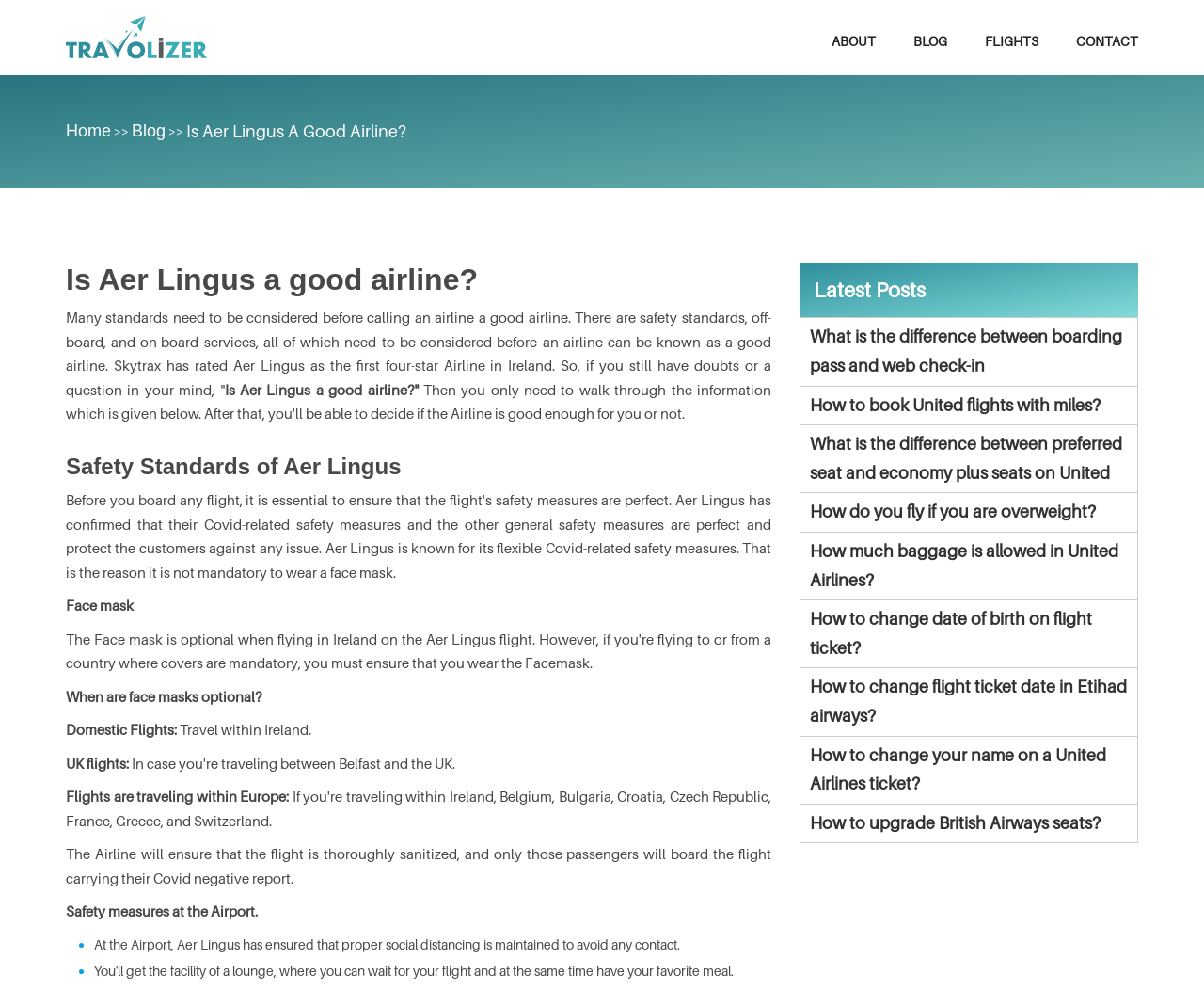Please provide the bounding box coordinate of the region that matches the element description: parent_node: ABOUT. Coordinates should be in the format (top-left x, top-left y, bottom-right x, bottom-right y) and all values should be between 0 and 1.

[0.055, 0.014, 0.172, 0.062]